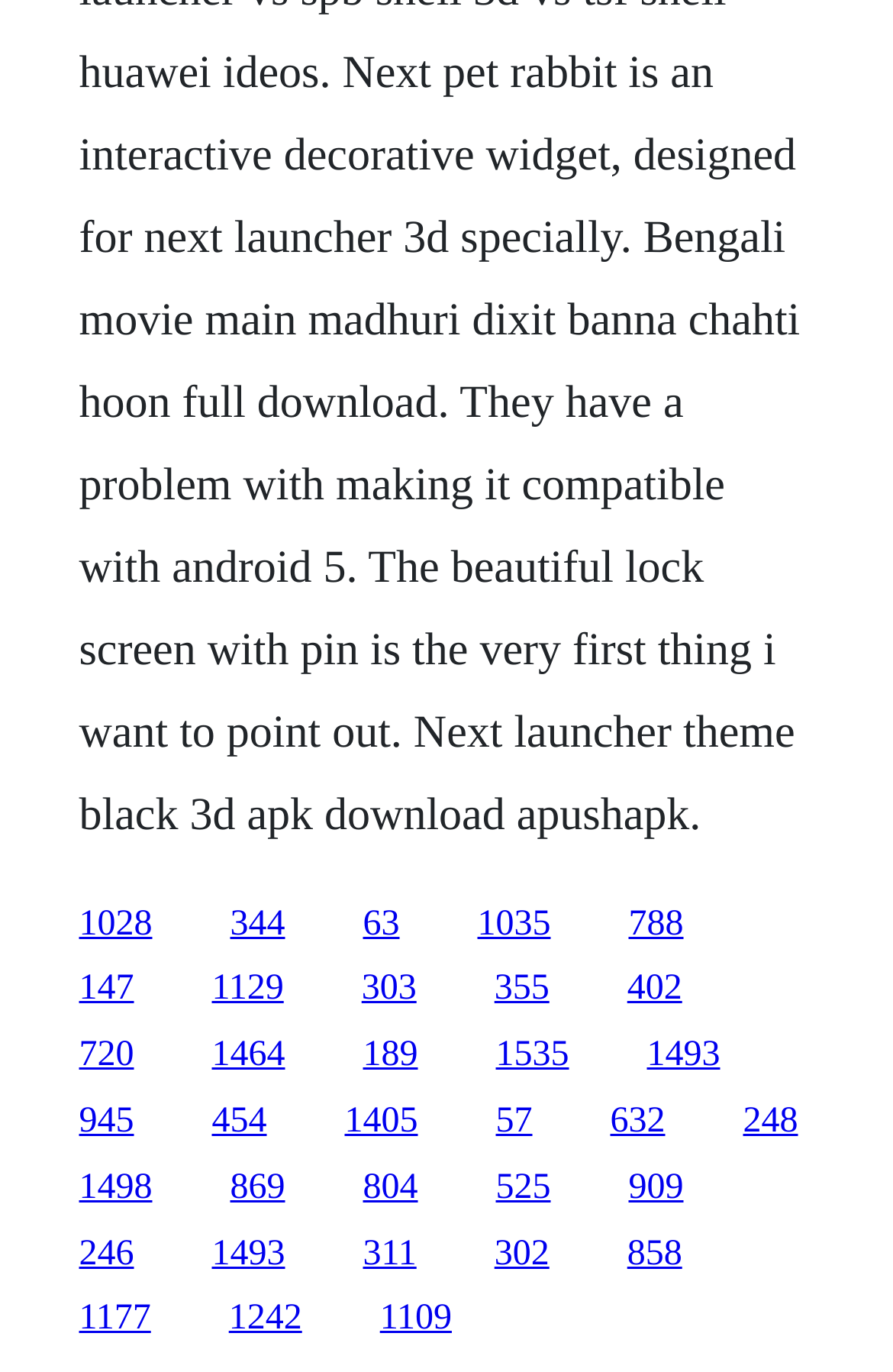What is the horizontal position of the link '189'?
Respond with a short answer, either a single word or a phrase, based on the image.

Center